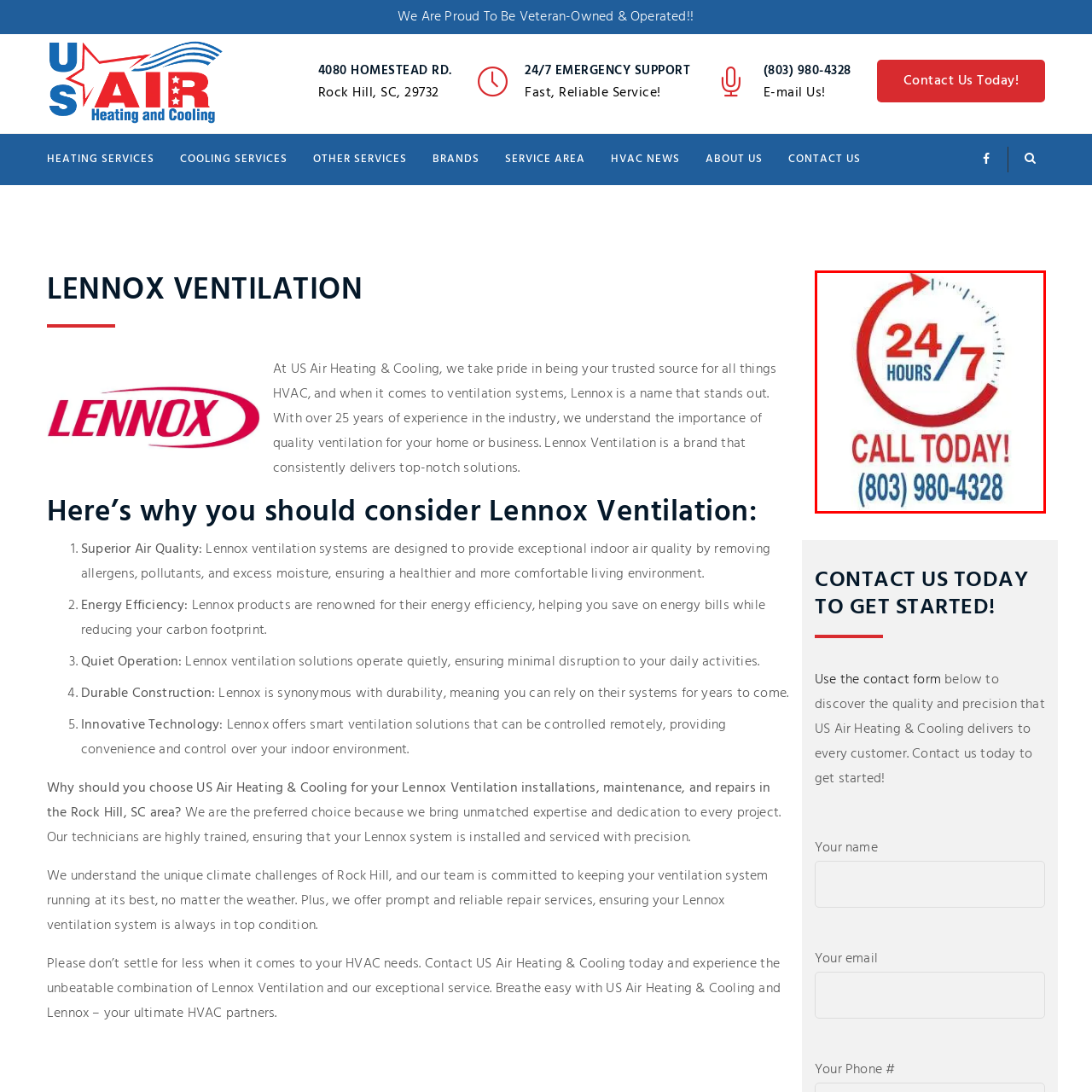Inspect the section within the red border, What is the phone number provided? Provide a one-word or one-phrase answer.

(803) 980-4328